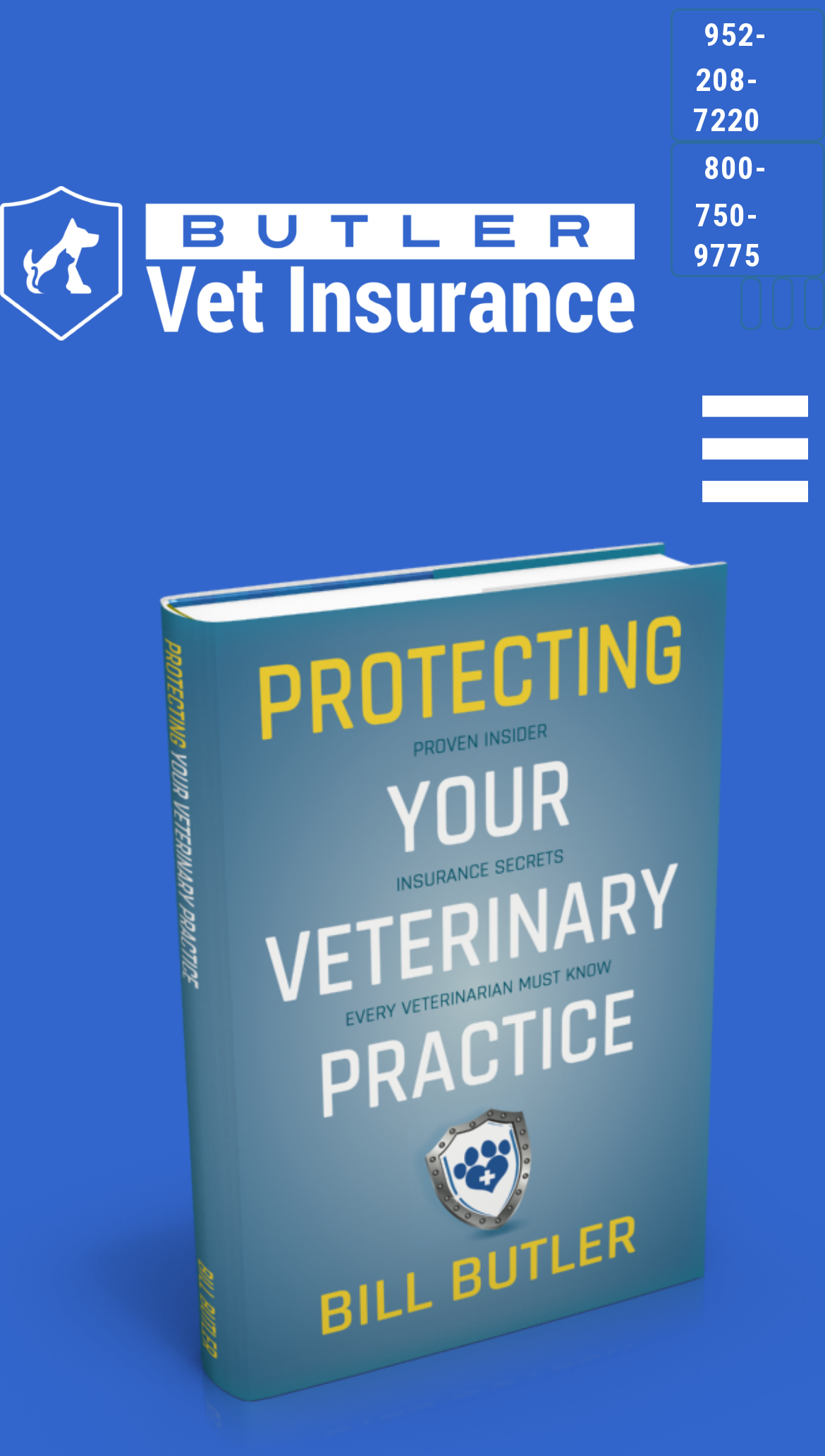Summarize the webpage in an elaborate manner.

The webpage appears to be a podcast episode page, specifically episode #6, titled "Leading with Purpose: Lessons from the Battlefield for the Veterinary Industry". 

At the top left of the page, there is a logo of "Butler Vet Insurance 2023" which is both a link and an image. 

Below the logo, there is a group of buttons aligned horizontally, located at the top right of the page. The buttons display phone numbers "952-208-7220" and "800-750-9775", and three other buttons with no text. 

To the right of the phone number buttons, there is a small image. 

At the bottom of the page, there is a large link that appears to be a 3D book cover, spanning the entire width of the page.